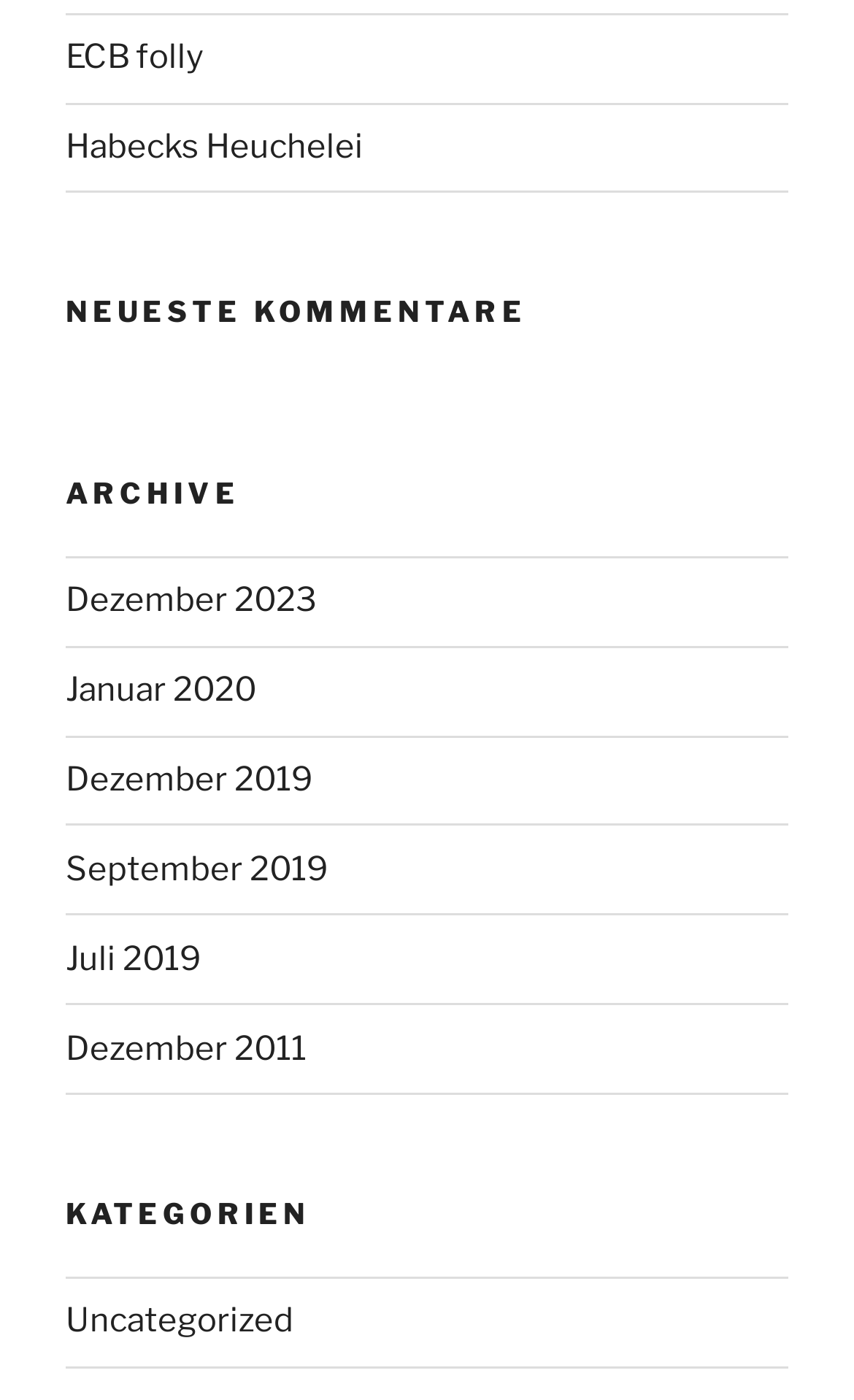Please determine the bounding box coordinates for the element that should be clicked to follow these instructions: "go to December 2023 archive".

[0.077, 0.415, 0.372, 0.443]